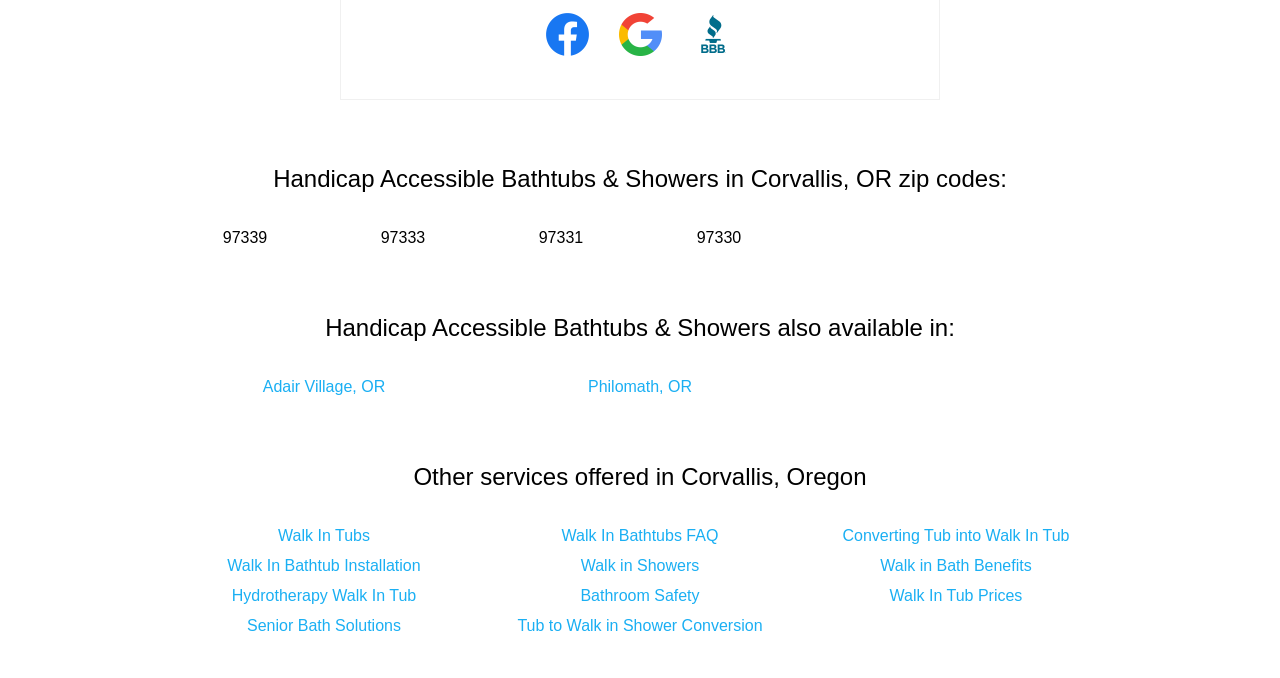Pinpoint the bounding box coordinates of the area that should be clicked to complete the following instruction: "Explore Senior Bath Solutions". The coordinates must be given as four float numbers between 0 and 1, i.e., [left, top, right, bottom].

[0.193, 0.91, 0.313, 0.935]